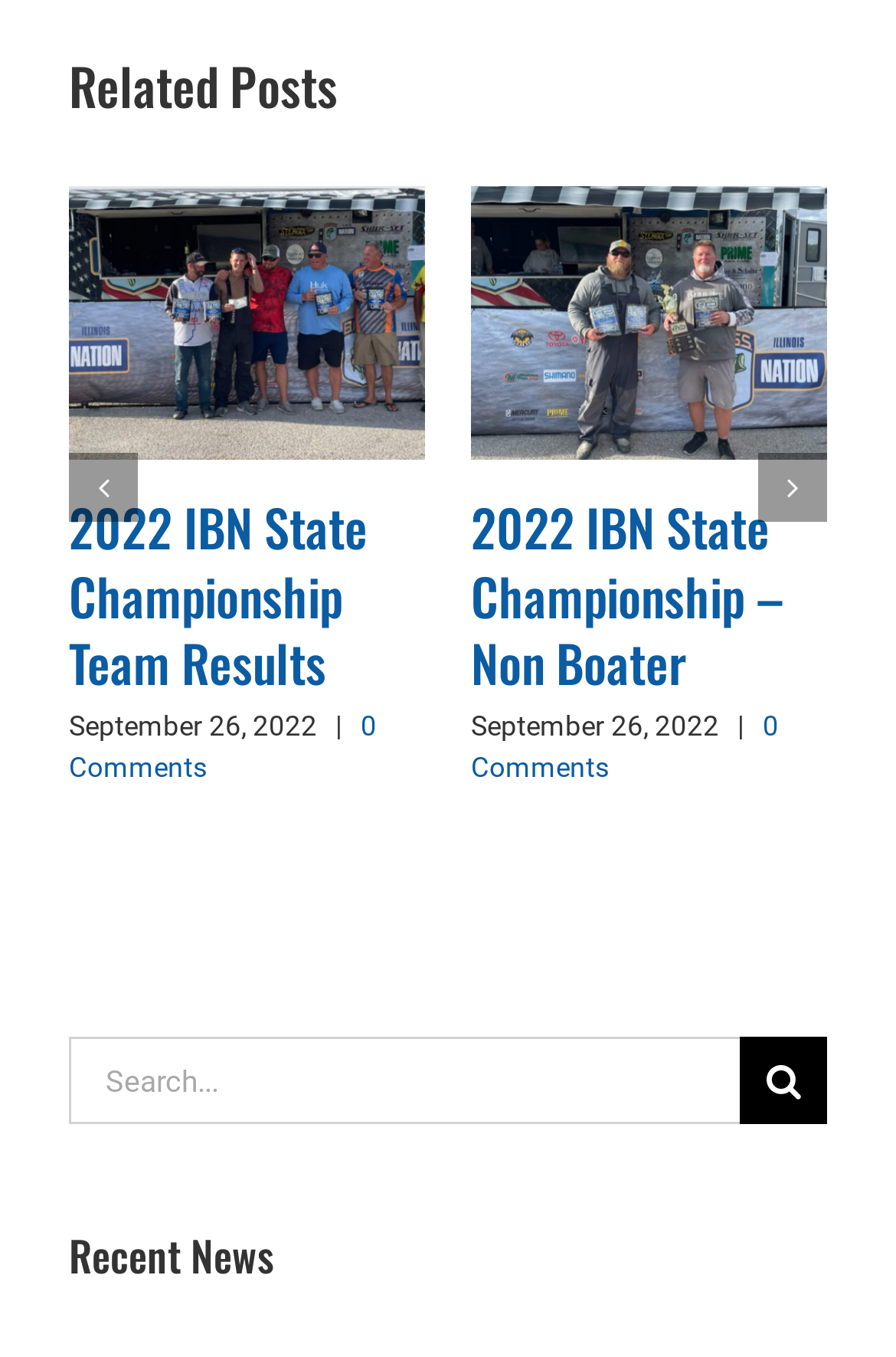Answer the following query concisely with a single word or phrase:
What is the section title above the search bar?

Recent News